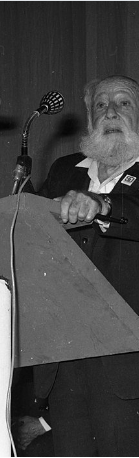Create a vivid and detailed description of the image.

The image features a distinguished elderly man speaking at a podium, captured in a moment of passionate discourse. His facial expression conveys a deep commitment to the subject at hand, complemented by a full beard and a suit, suggesting a formal event, possibly focusing on cultural heritage or community matters. A microphone is positioned closely, indicating that he is addressing an audience, which underscores the significance of his message. The background is slightly blurred, emphasizing his presence as the focal point of the image. The context aligns with the theme of bridging cultural heritage and enrichment, likely relating to Jewish history, given the associated content.